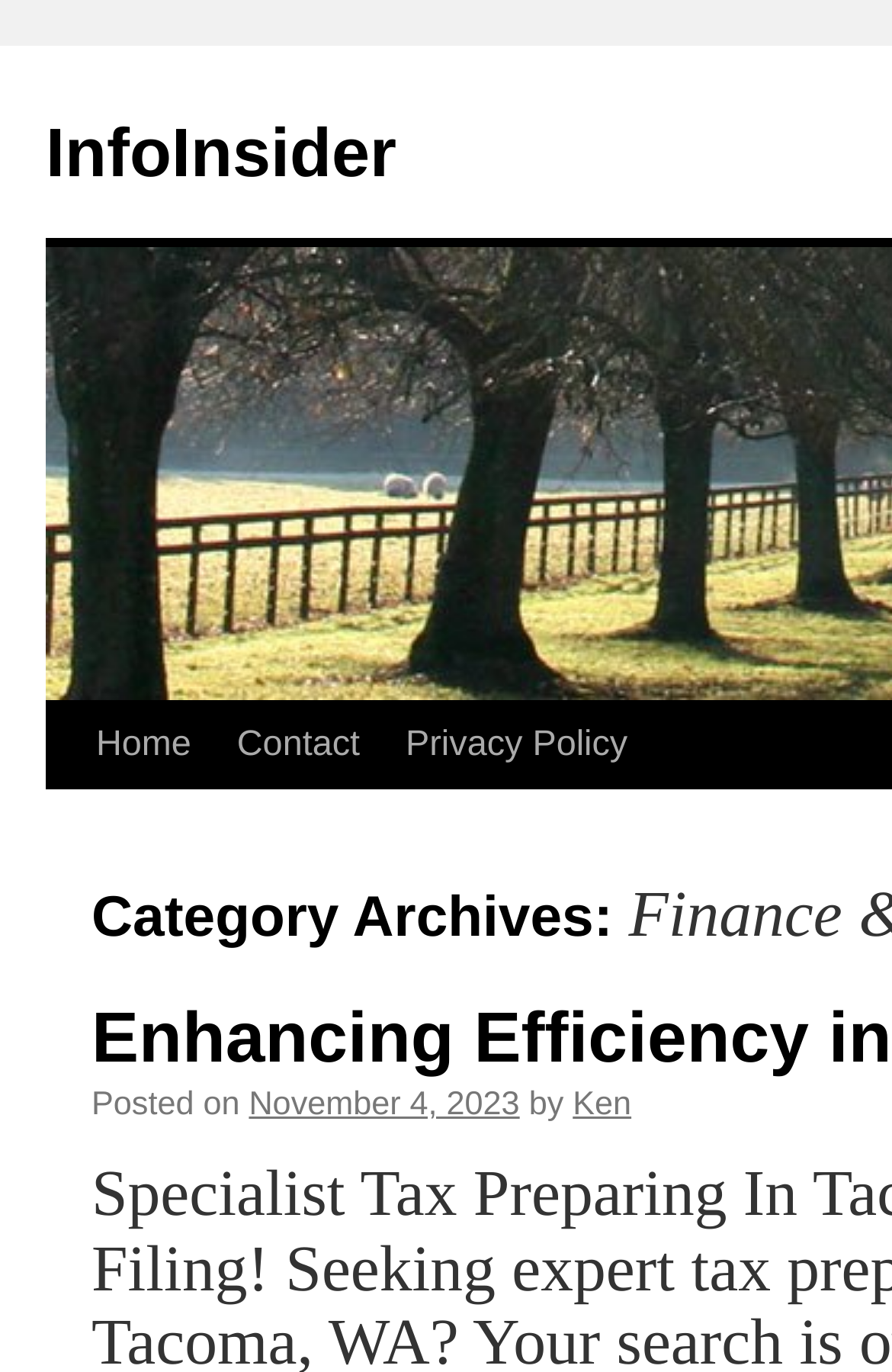Please answer the following question using a single word or phrase: 
Who is the author of the latest article?

Ken